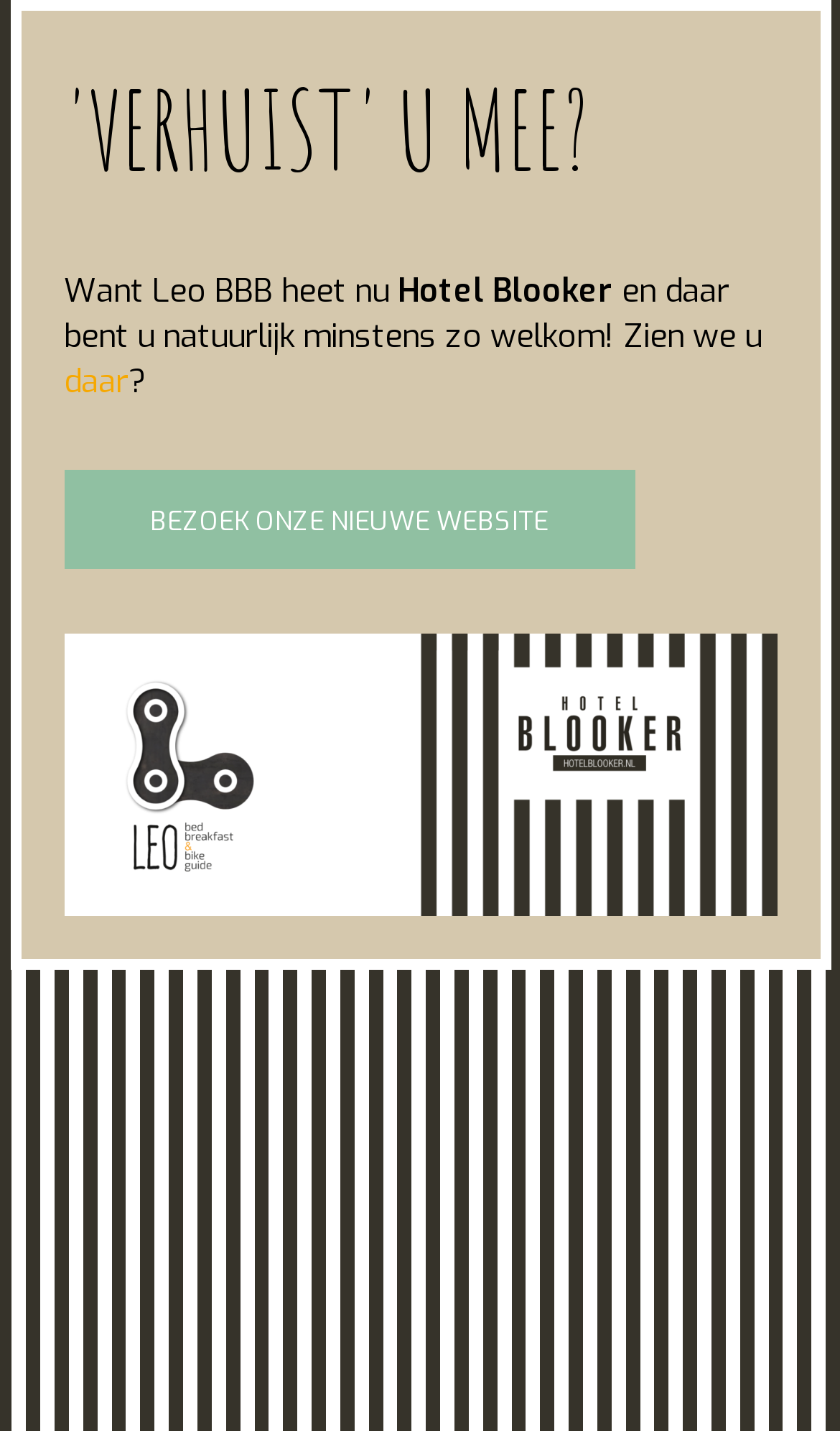Carefully examine the image and provide an in-depth answer to the question: What is the tone of the text 'en daar bent u natuurlijk minstens zo welkom!'?

The text 'en daar bent u natuurlijk minstens zo welkom!' is located at coordinates [0.076, 0.188, 0.906, 0.25] and its tone can be inferred as welcoming and inviting, as it uses the phrase 'u bent natuurlijk minstens zo welkom' which means 'you are naturally at least as welcome'.